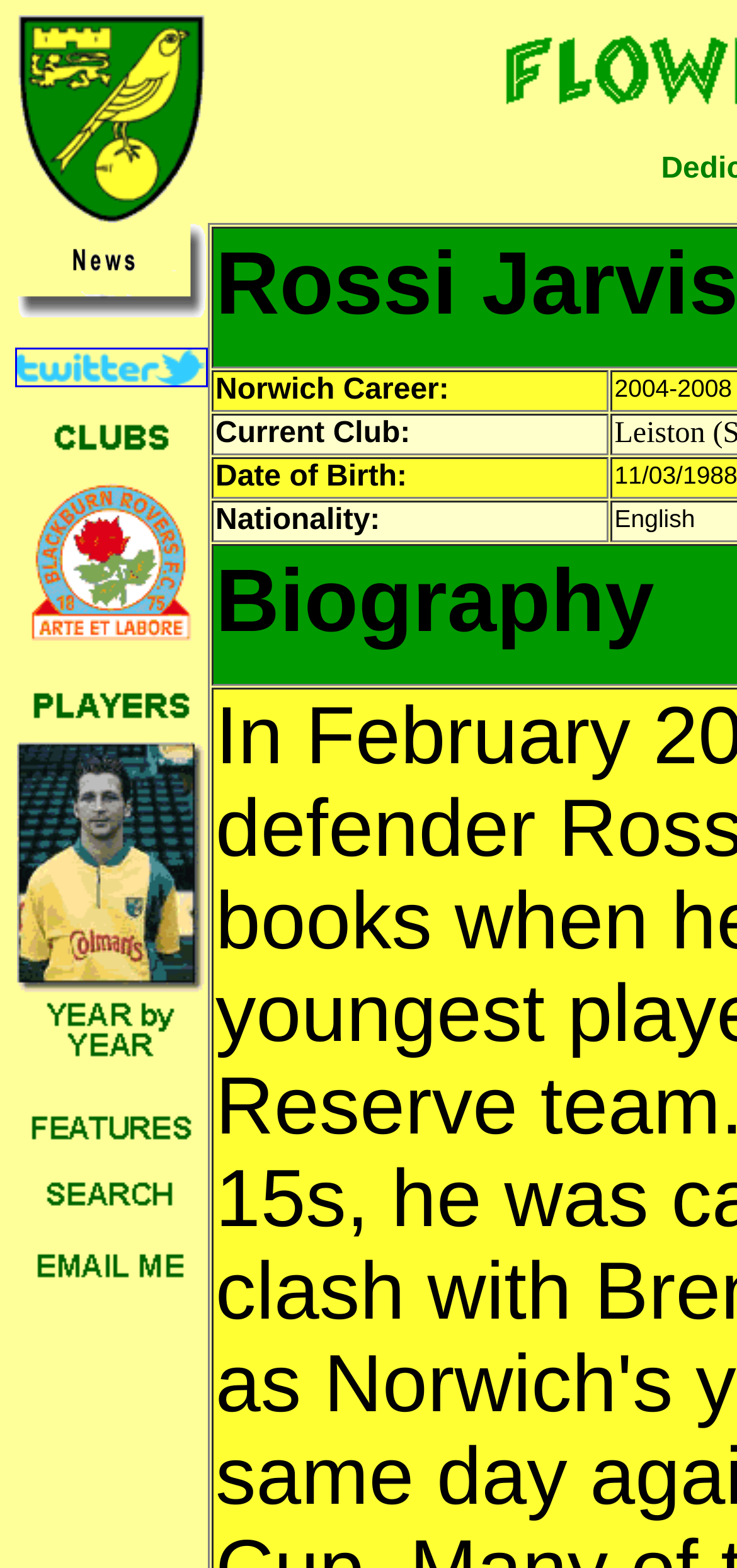What is the main topic of this webpage?
Please provide a comprehensive answer to the question based on the webpage screenshot.

Based on the webpage structure and the links provided, it appears that the main topic of this webpage is Rossi Jarvis, possibly a football player or a sports personality.